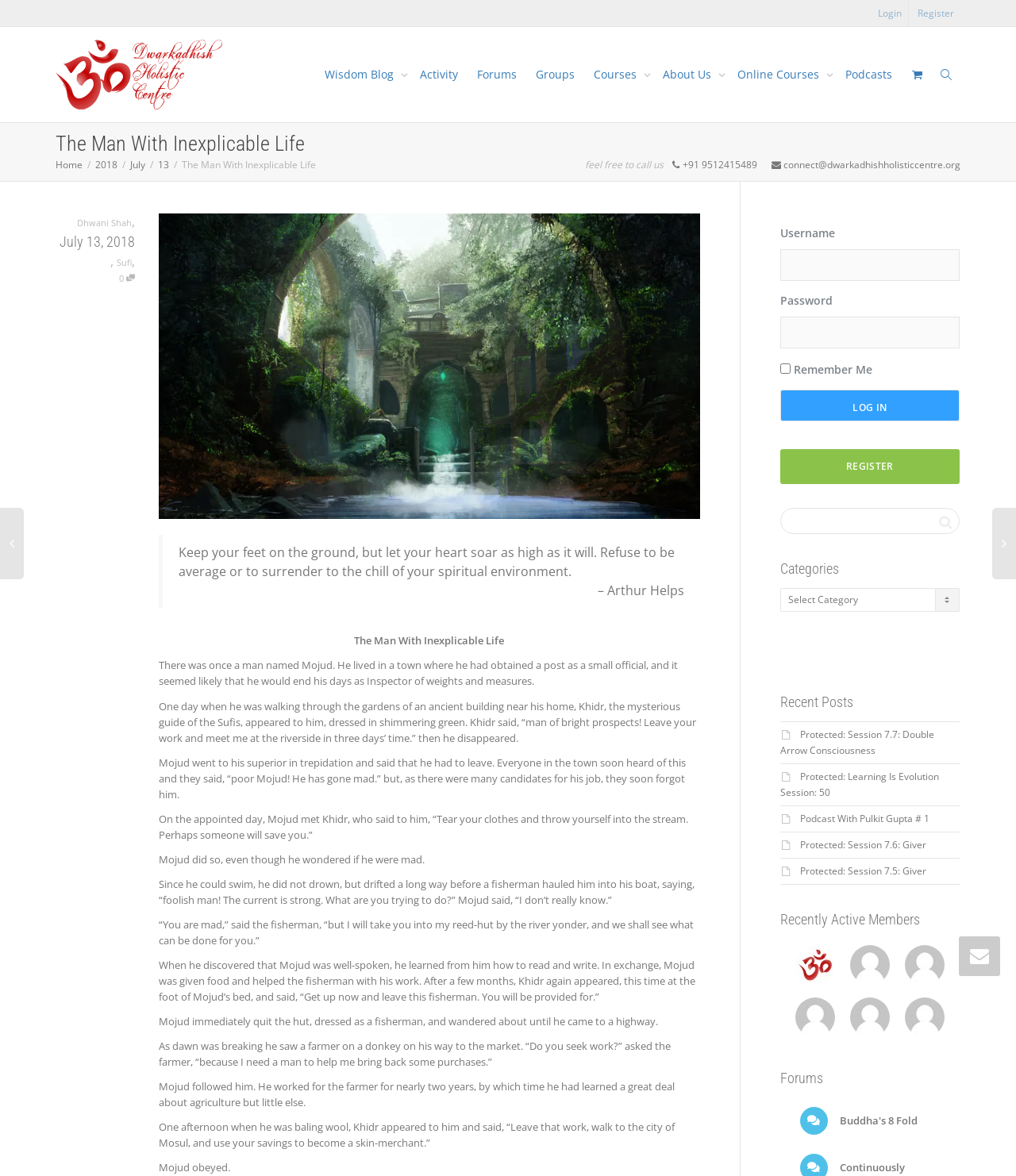Give a one-word or one-phrase response to the question:
How many recently active members are shown?

5